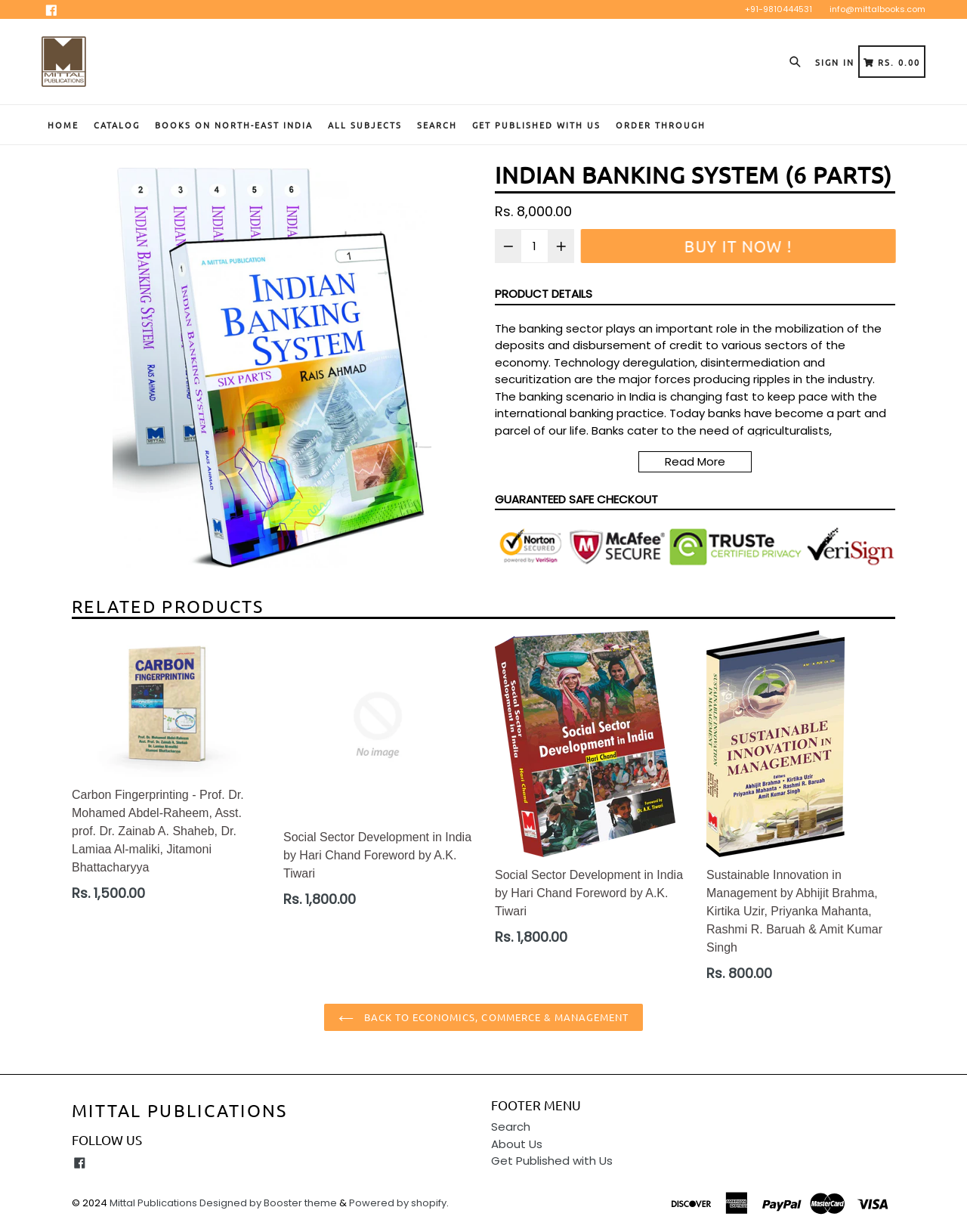Create a detailed narrative of the webpage’s visual and textual elements.

This webpage is about a book titled "Indian Banking System (6 Parts)" published by Mittal Publications. At the top, there is a navigation bar with links to Facebook, phone number, and email address. Below that, there is a search bar and a cart icon with a price of Rs. 0.00. The main content area is divided into two sections. On the left, there is an image of the book cover, and on the right, there is a heading with the book title and a brief description of the book. 

Below the book title, there are several sections. The first section displays the regular price of the book, Rs. 8,000.00, and a "Buy It Now!" button. The second section provides a detailed description of the book, including its contents and significance in the field of banking. The description is divided into several paragraphs and sections, including "Section I: Modern Banking", "Section II: Agricultural and Rural Banking", and so on.

To the right of the book description, there is a "Read More" link and a "GUARANTEED SAFE CHECKOUT" badge. Below that, there is a section titled "RELATED PRODUCTS" with three book titles, each with an image, title, and price. 

At the bottom of the page, there is a footer section with links to "BACK TO ECONOMICS, COMMERCE & MANAGEMENT", "MITTAL PUBLICATIONS", and social media platforms. There is also a "FOOTER MENU" with links to "Search", "About Us", and "Get Published with Us". The page ends with a copyright notice and a "Designed by Booster theme" credit.